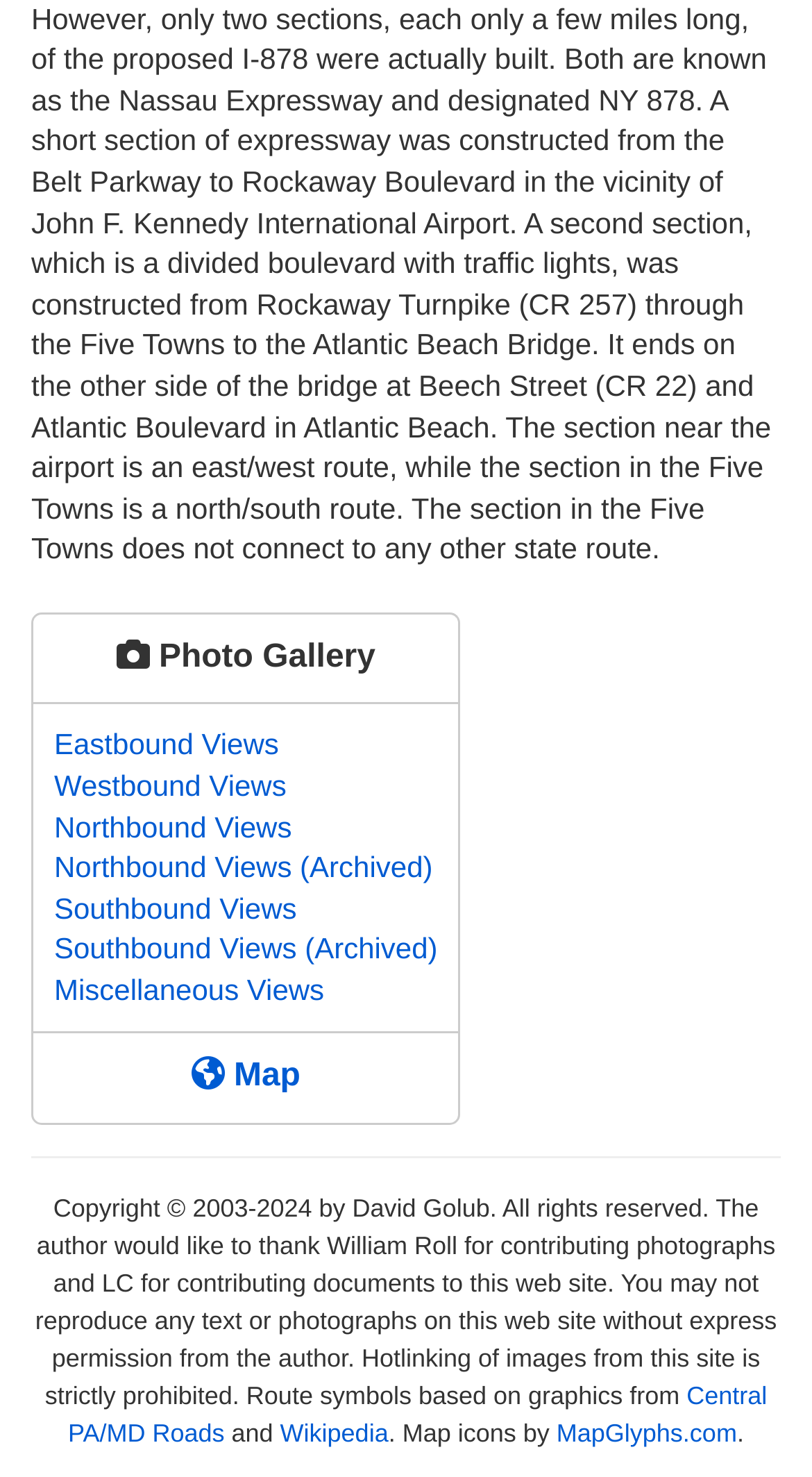Find the bounding box coordinates of the clickable element required to execute the following instruction: "View Eastbound Views". Provide the coordinates as four float numbers between 0 and 1, i.e., [left, top, right, bottom].

[0.067, 0.493, 0.343, 0.515]